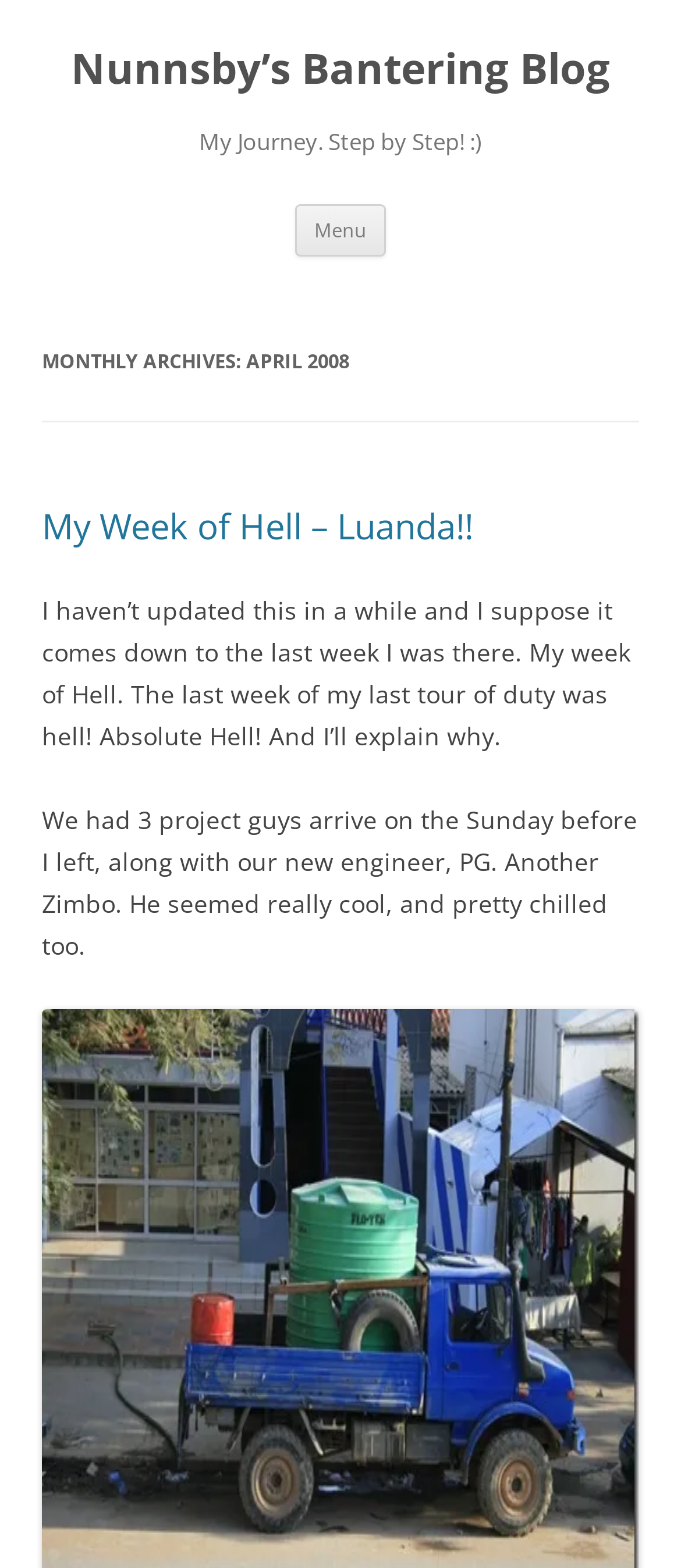Examine the screenshot and answer the question in as much detail as possible: What is the name of the blog?

I determined the answer by looking at the heading element with the text 'Nunnsby’s Bantering Blog' which is a prominent element on the webpage, indicating that it is the name of the blog.